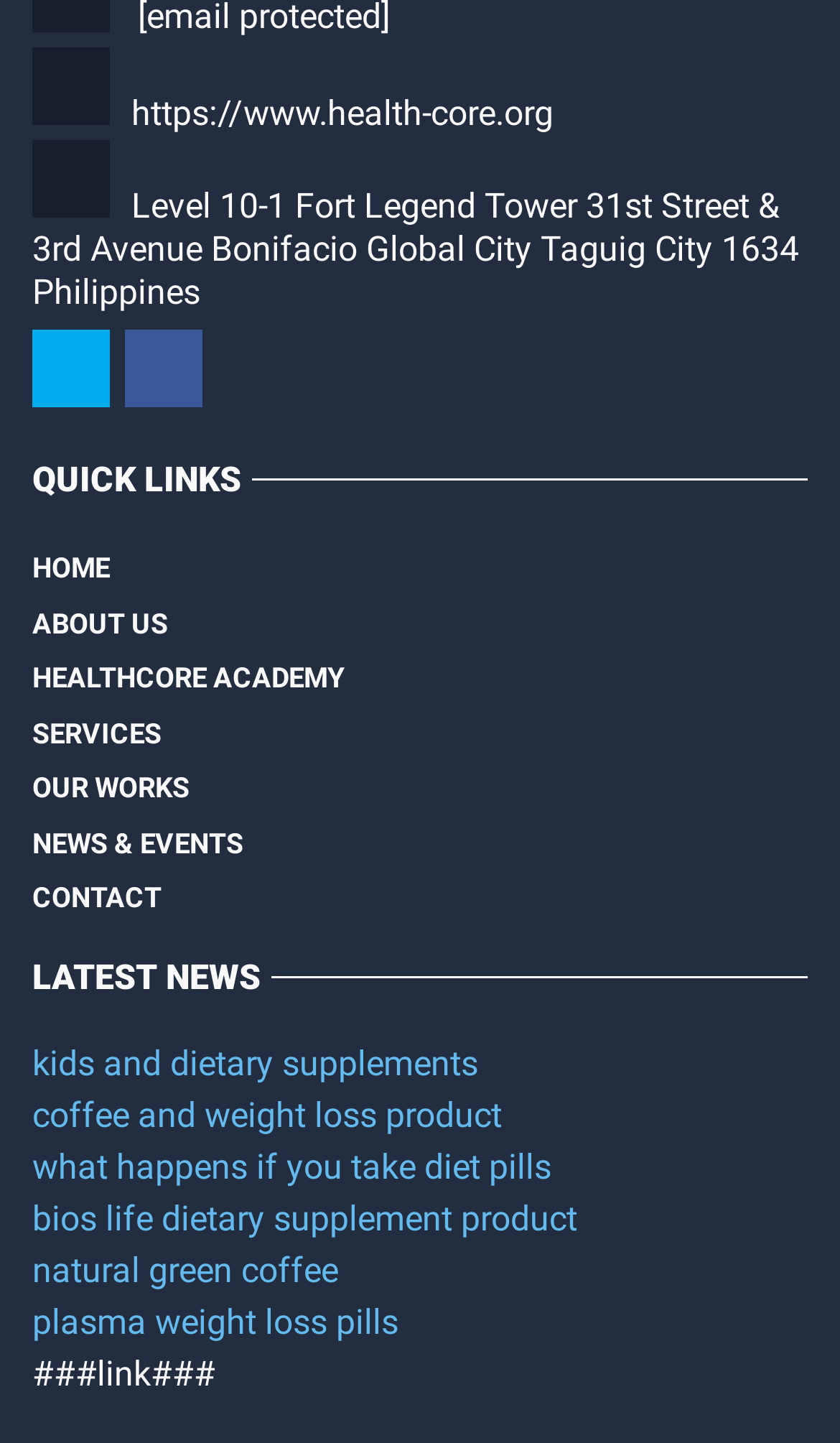Kindly determine the bounding box coordinates for the area that needs to be clicked to execute this instruction: "Click on Steffisburg".

None